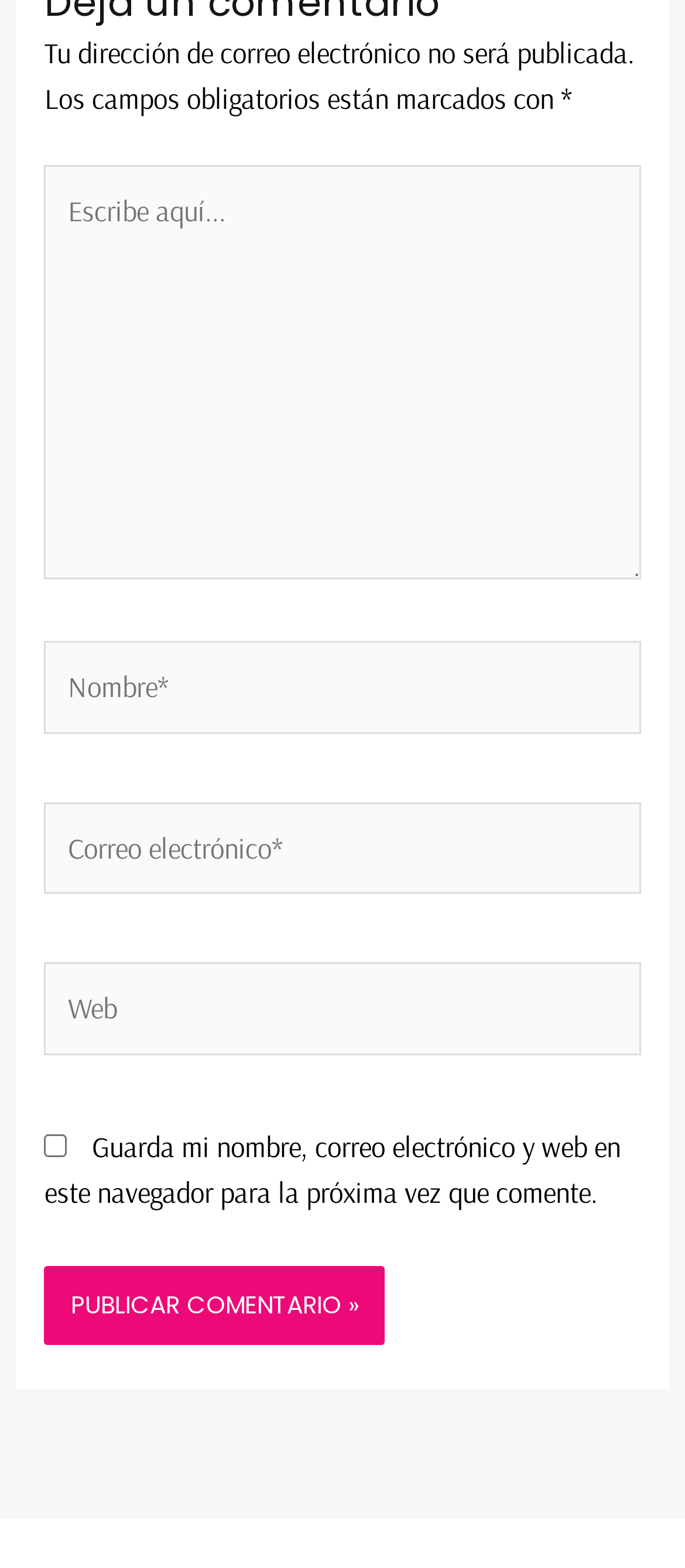From the element description: "parent_node: Nombre* name="author" placeholder="Nombre*"", extract the bounding box coordinates of the UI element. The coordinates should be expressed as four float numbers between 0 and 1, in the order [left, top, right, bottom].

[0.065, 0.409, 0.935, 0.468]